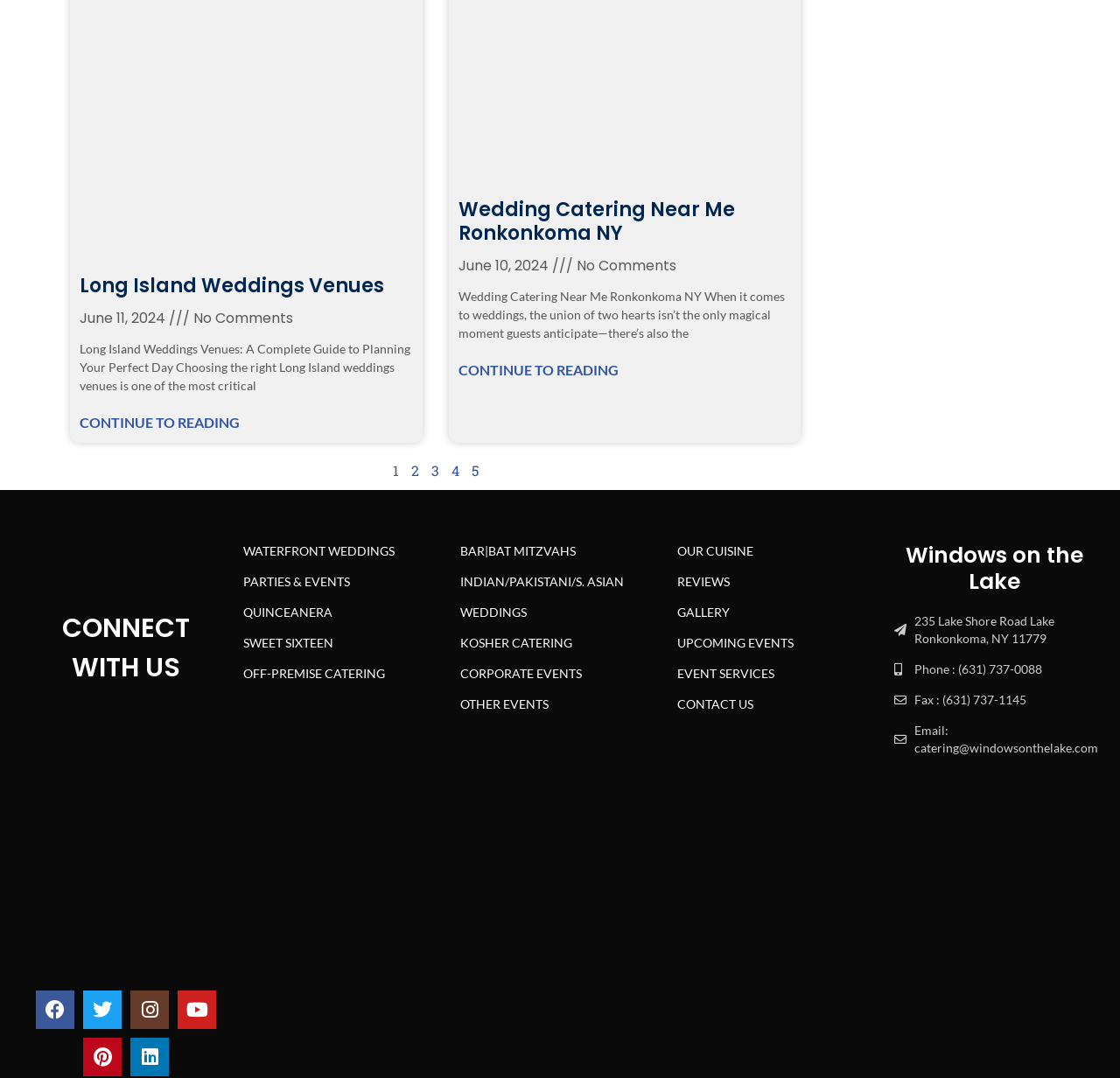Please respond in a single word or phrase: 
What is the address of Windows on the Lake?

235 Lake Shore Road Lake Ronkonkoma, NY 11779